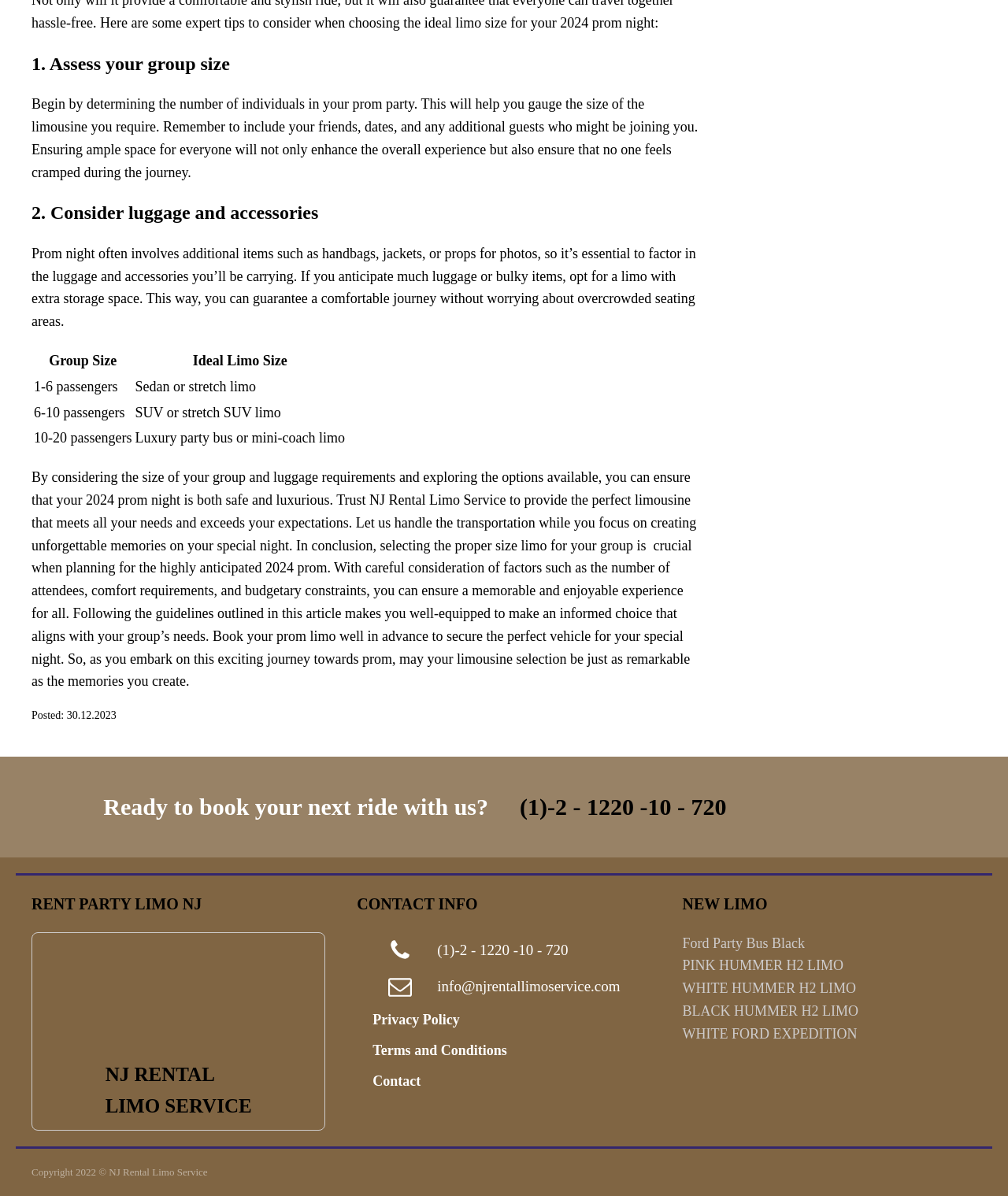Determine the bounding box coordinates of the clickable region to carry out the instruction: "Click 'CONTACT INFO'".

[0.354, 0.745, 0.474, 0.766]